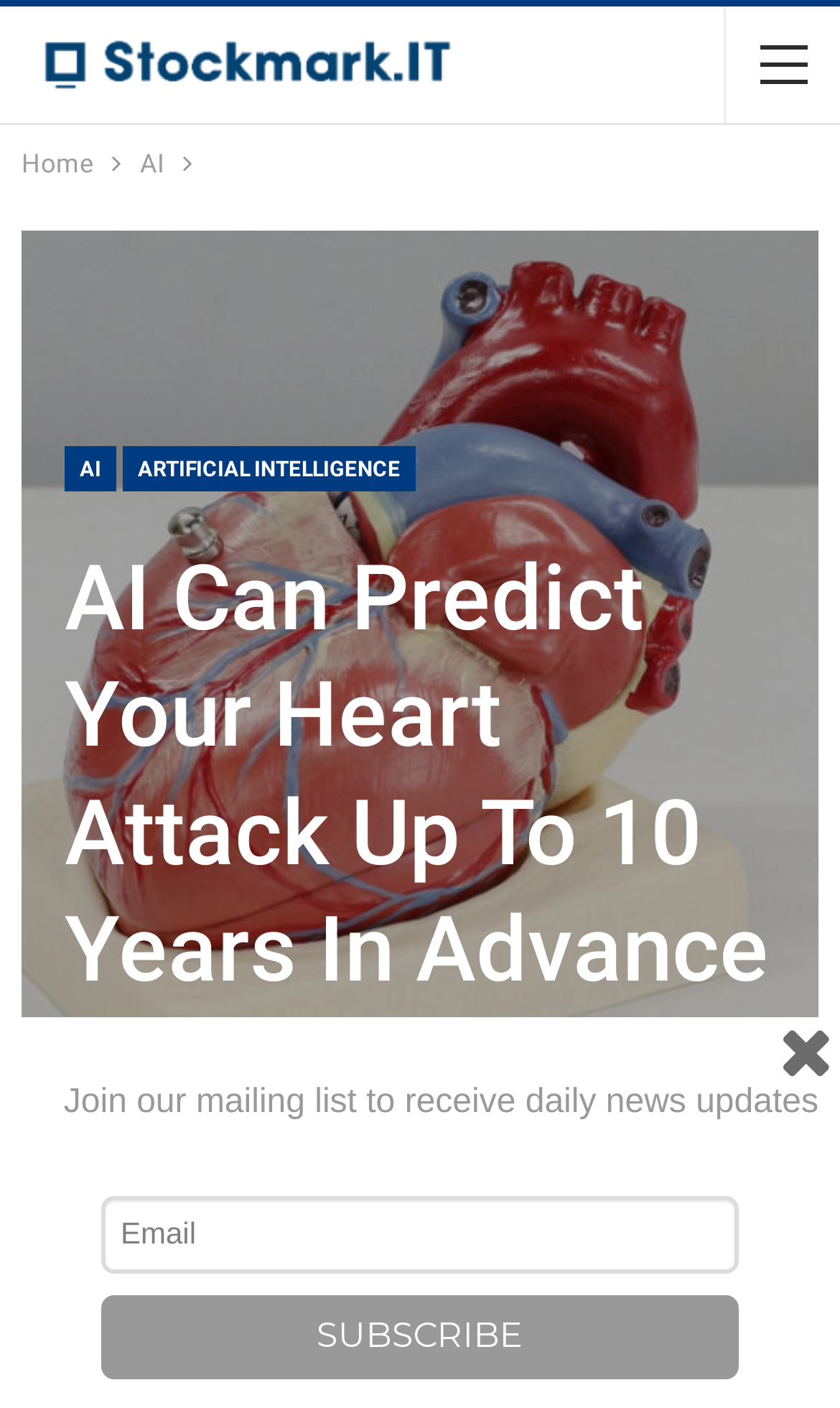Please respond in a single word or phrase: 
What is the category of the article?

AI